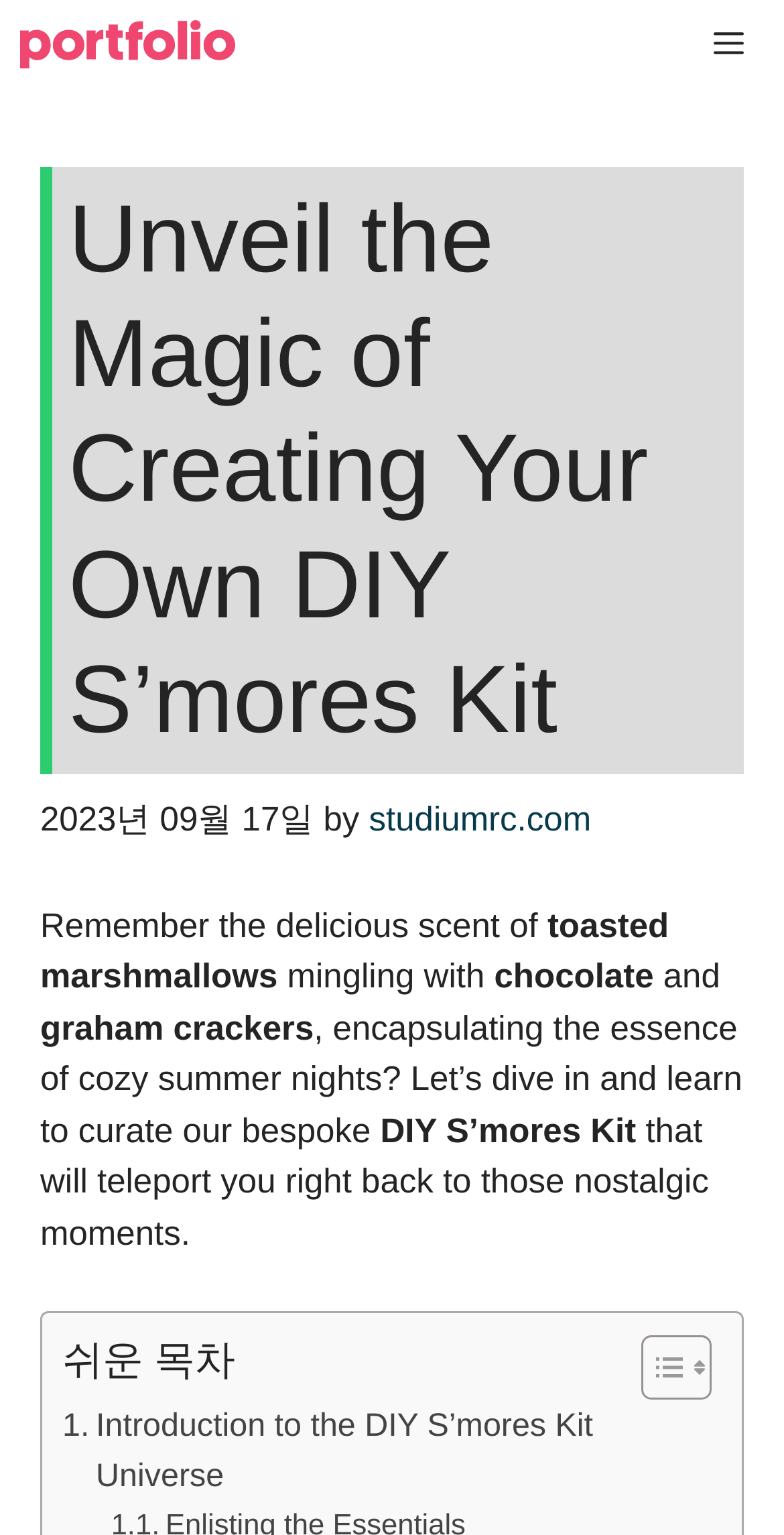What is the topic of this webpage?
Using the information presented in the image, please offer a detailed response to the question.

Based on the content of the webpage, it appears to be about creating a DIY S'mores Kit, as indicated by the heading 'Unveil the Magic of Creating Your Own DIY S'mores Kit' and the subsequent text describing the process.